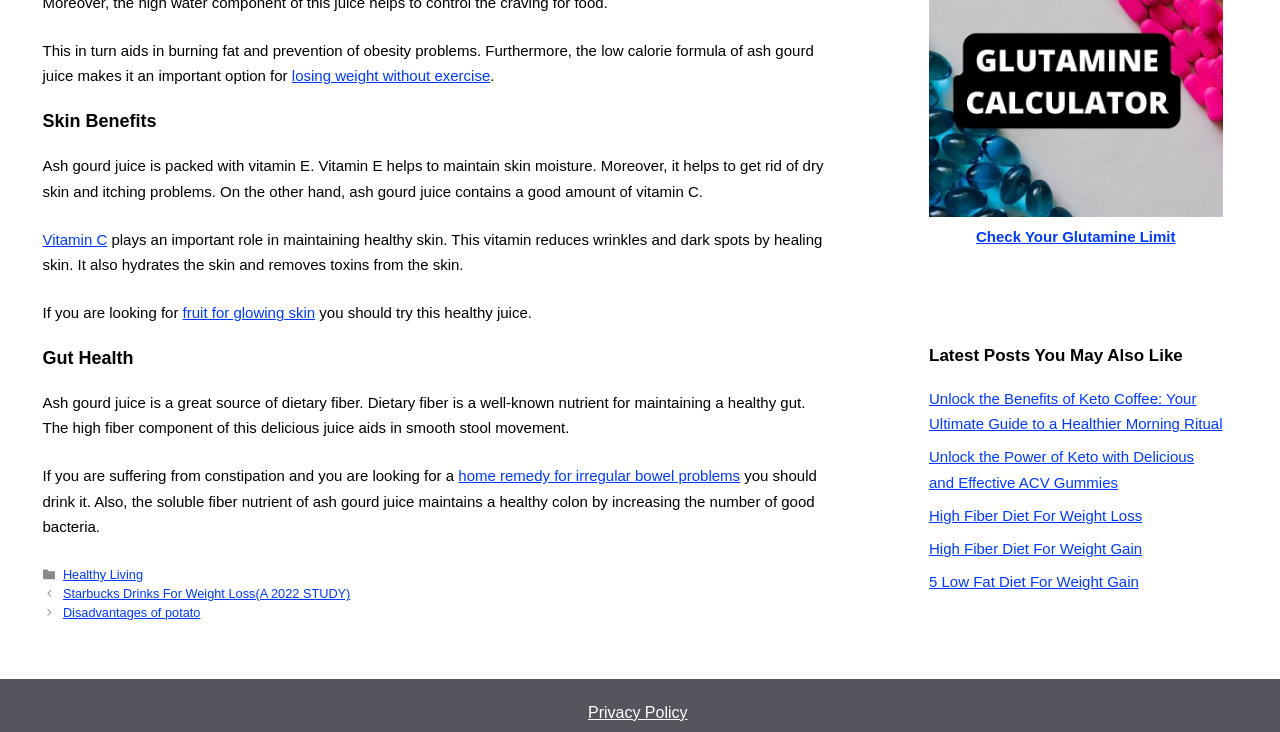Predict the bounding box for the UI component with the following description: "Disadvantages of potato".

[0.049, 0.827, 0.157, 0.848]